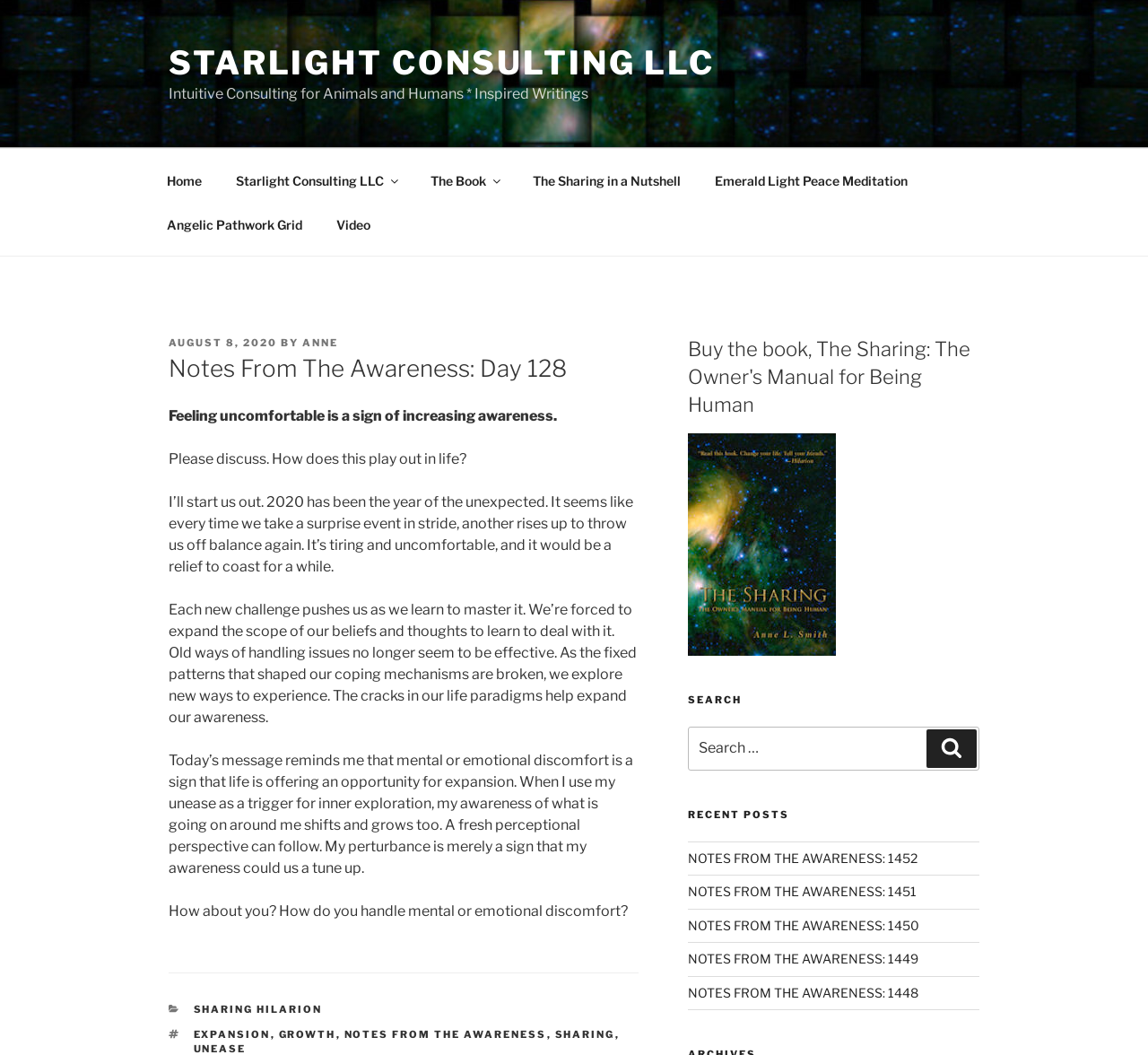Determine the bounding box coordinates of the element that should be clicked to execute the following command: "Search for a topic".

[0.599, 0.689, 0.853, 0.73]